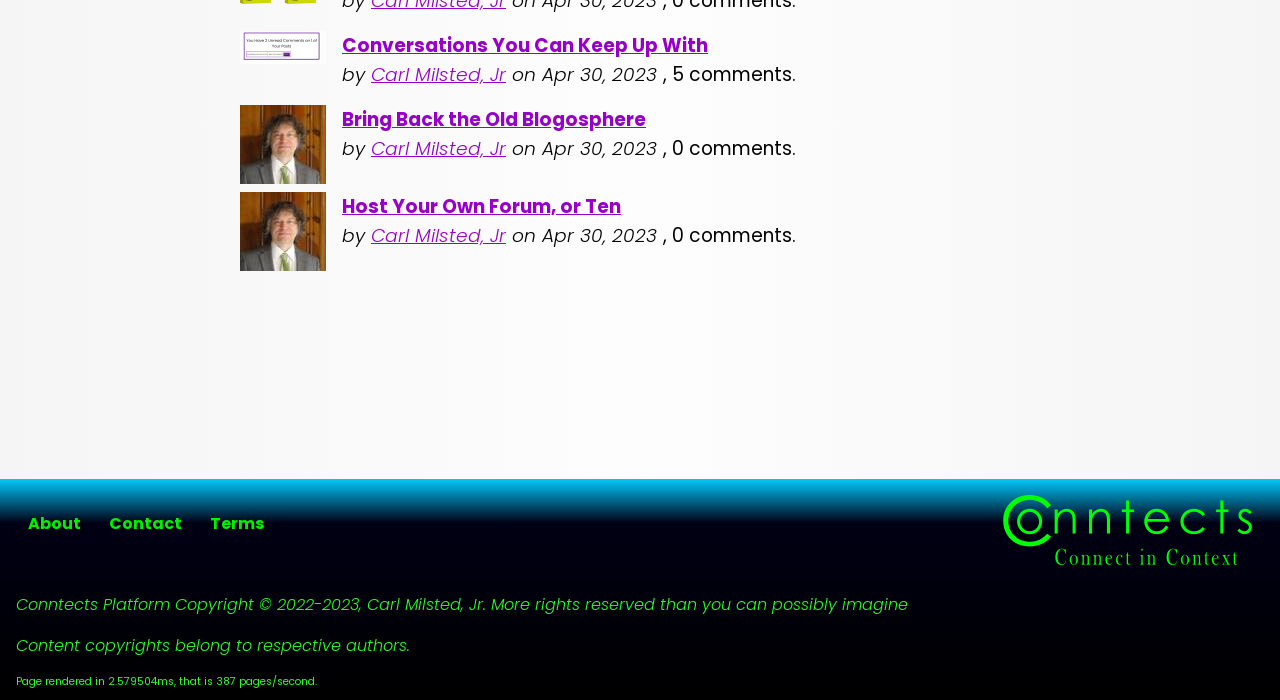Bounding box coordinates must be specified in the format (top-left x, top-left y, bottom-right x, bottom-right y). All values should be floating point numbers between 0 and 1. What are the bounding box coordinates of the UI element described as: Carl Milsted, Jr

[0.29, 0.193, 0.395, 0.231]